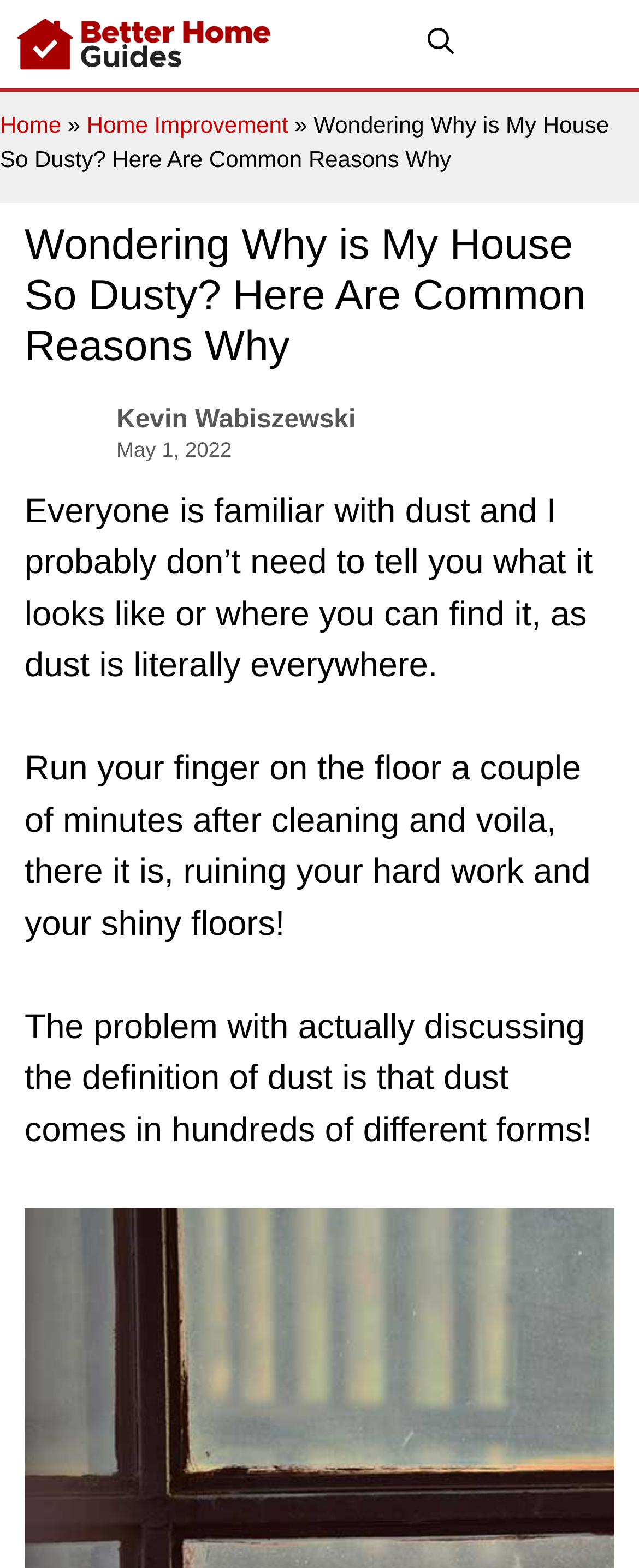Provide a thorough and detailed response to the question by examining the image: 
What is the topic of the article?

I inferred the topic by reading the static text 'Wondering Why is My House So Dusty? Here Are Common Reasons Why' which is a heading on the webpage, indicating that the article is about dusty houses and their causes.